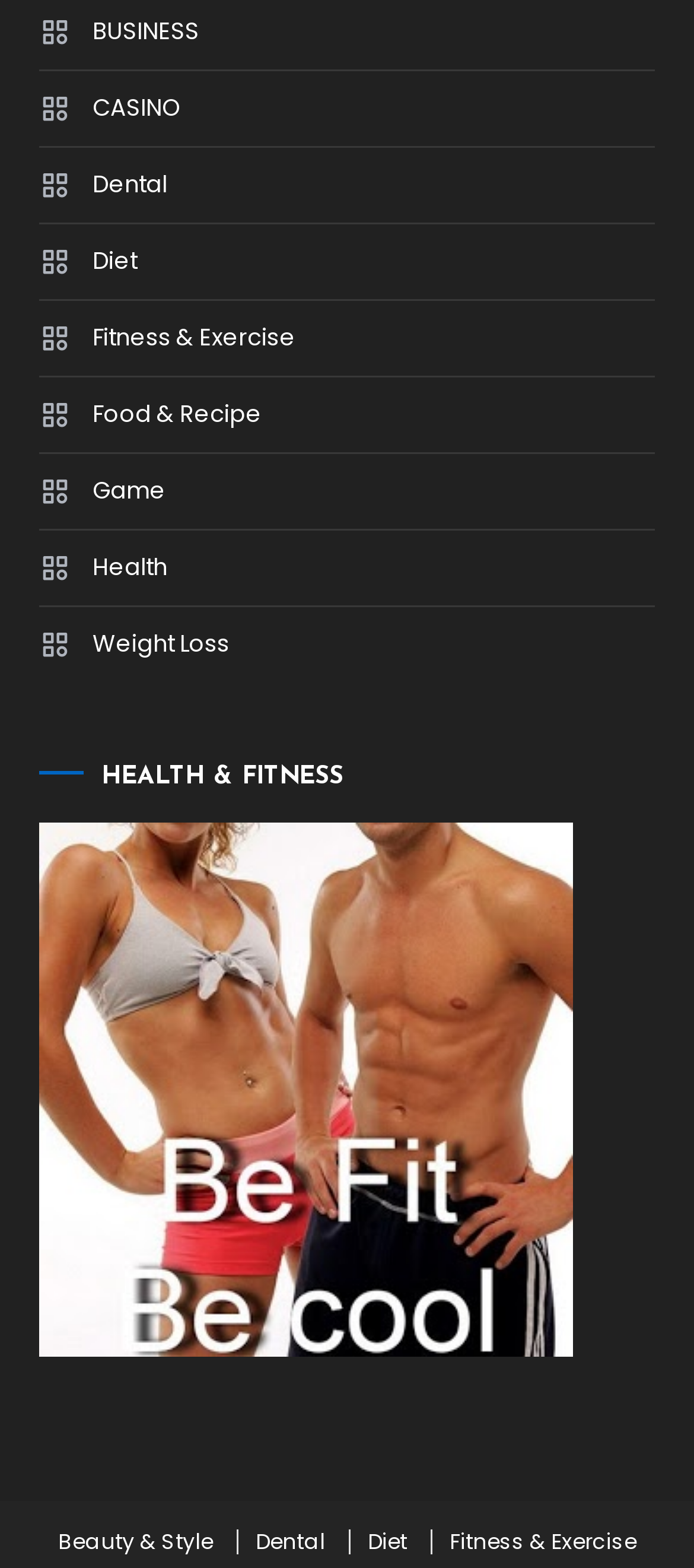Use a single word or phrase to answer the question: 
What is the last category listed under HEALTH & FITNESS?

Health